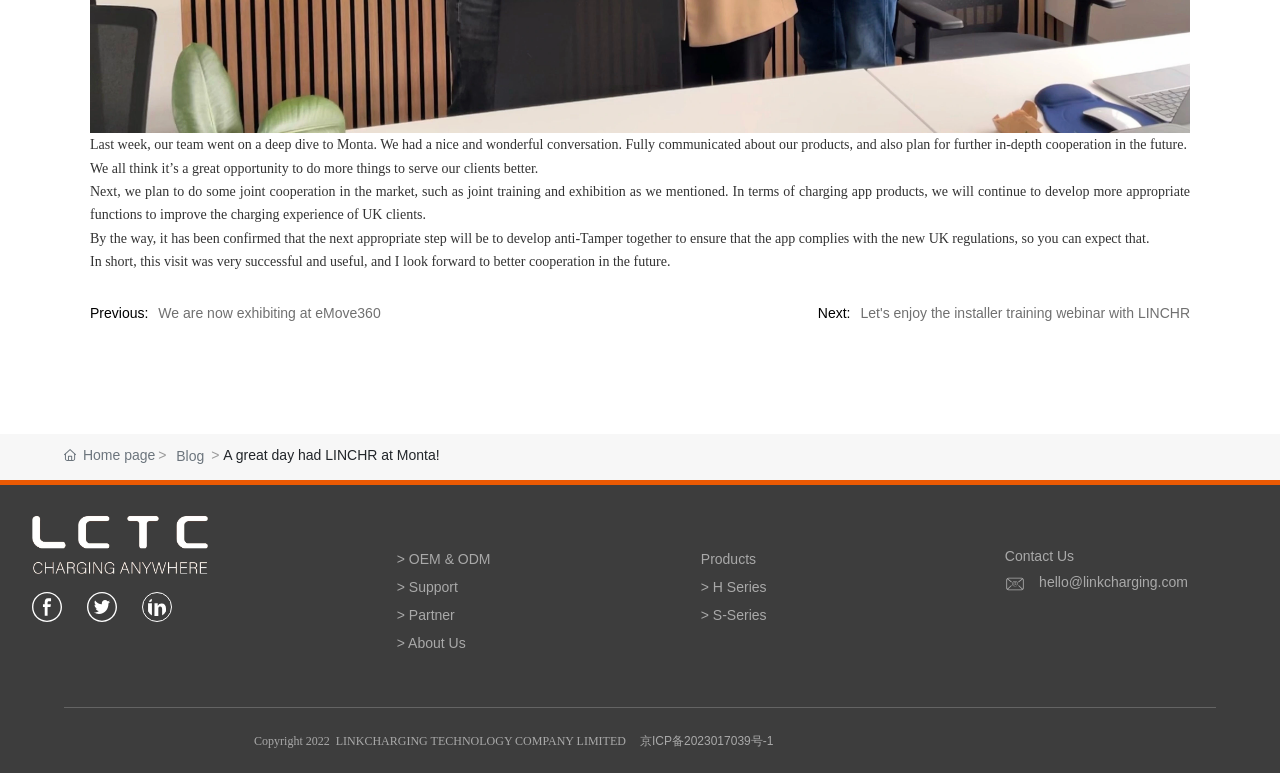What is the type of products mentioned in the webpage?
Answer briefly with a single word or phrase based on the image.

H Series and S-Series